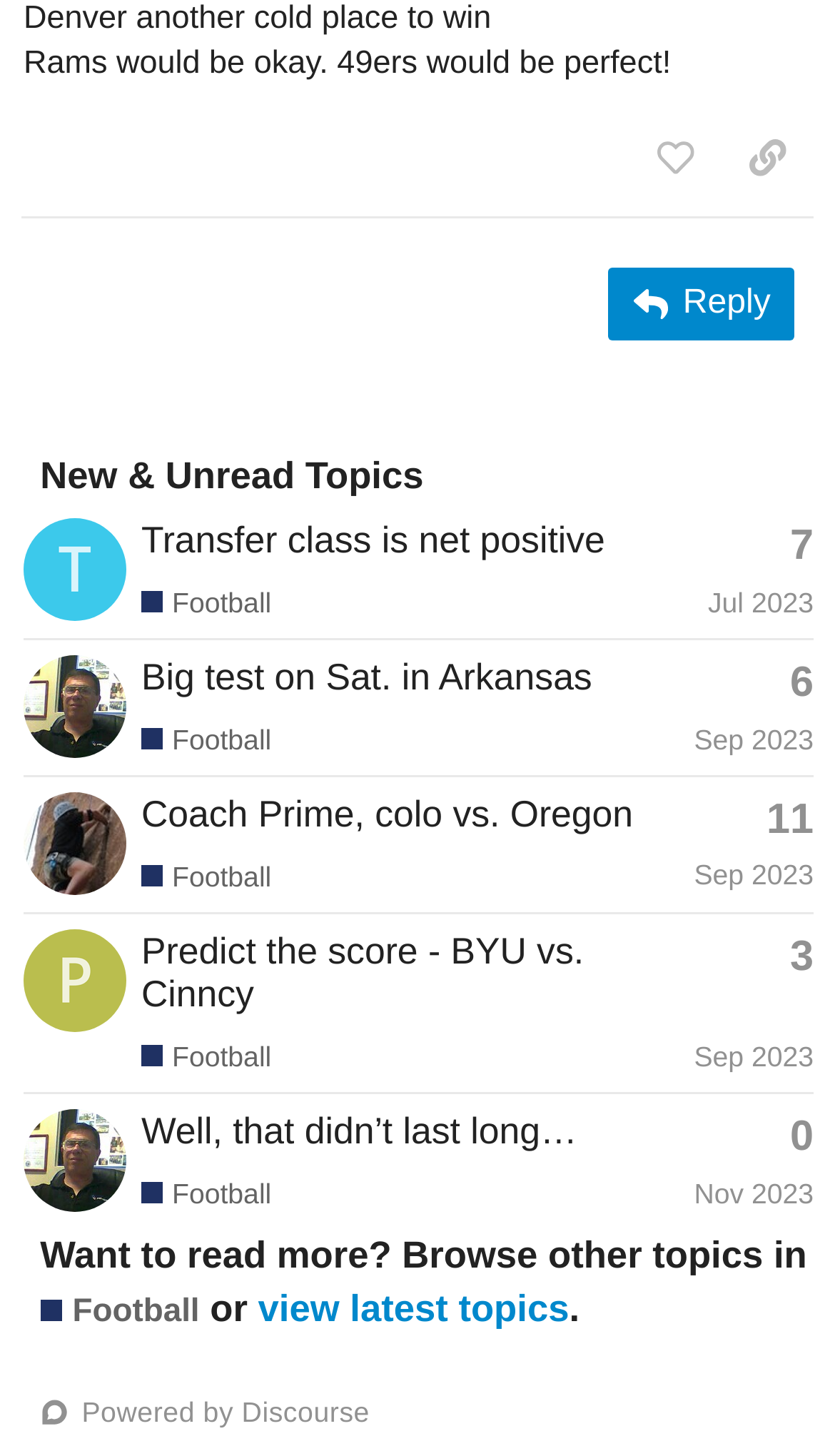What is the topic of the discussion board?
Give a thorough and detailed response to the question.

Based on the webpage, I can see that the discussion board is about BYU Football because there are multiple topics and replies related to football, and the categories and links also indicate that it's a football-related discussion board.